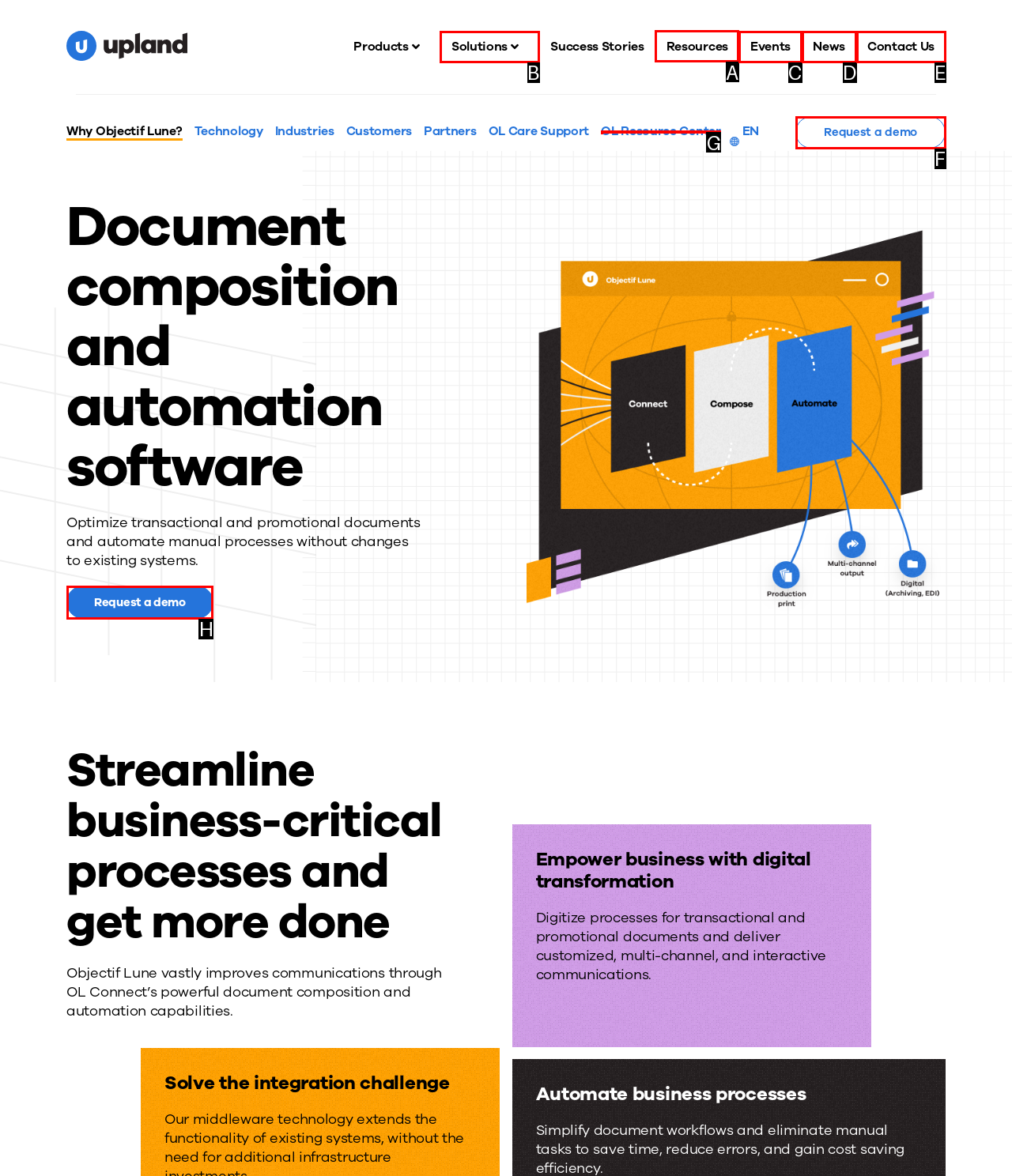Identify the letter of the option to click in order to Explore Resources. Answer with the letter directly.

A